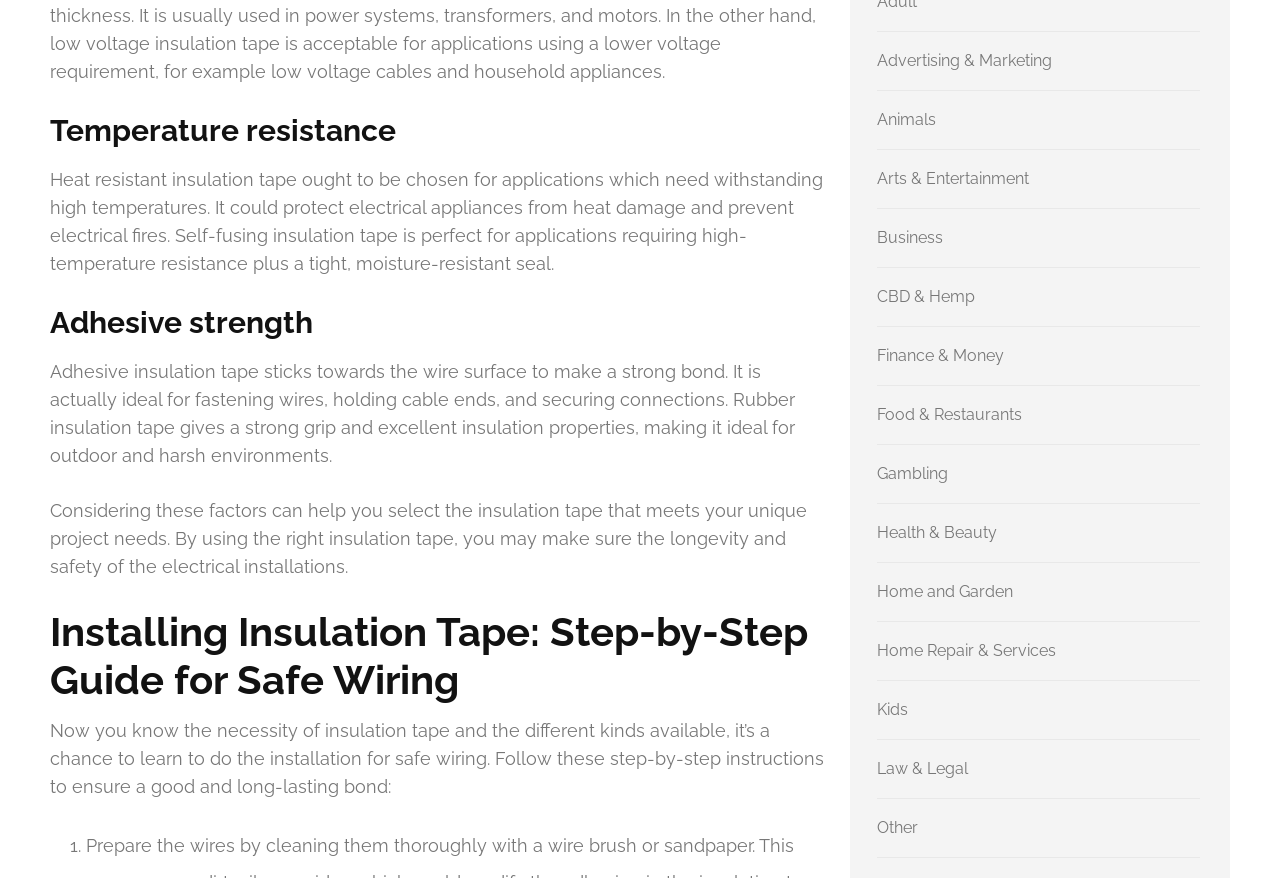Provide the bounding box coordinates for the area that should be clicked to complete the instruction: "Click on 'Advertising & Marketing'".

[0.685, 0.059, 0.822, 0.08]